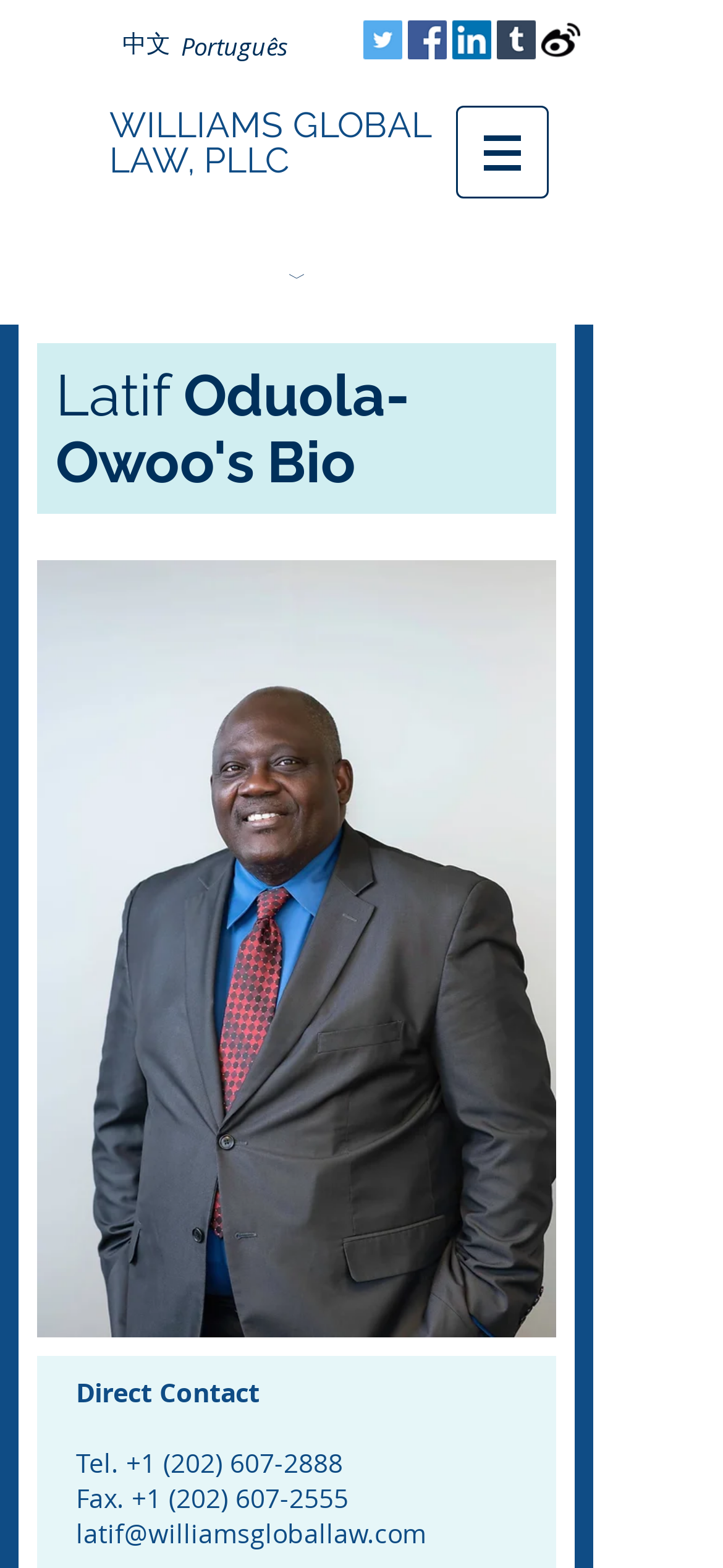Determine the bounding box coordinates of the clickable region to follow the instruction: "Click the search button".

None